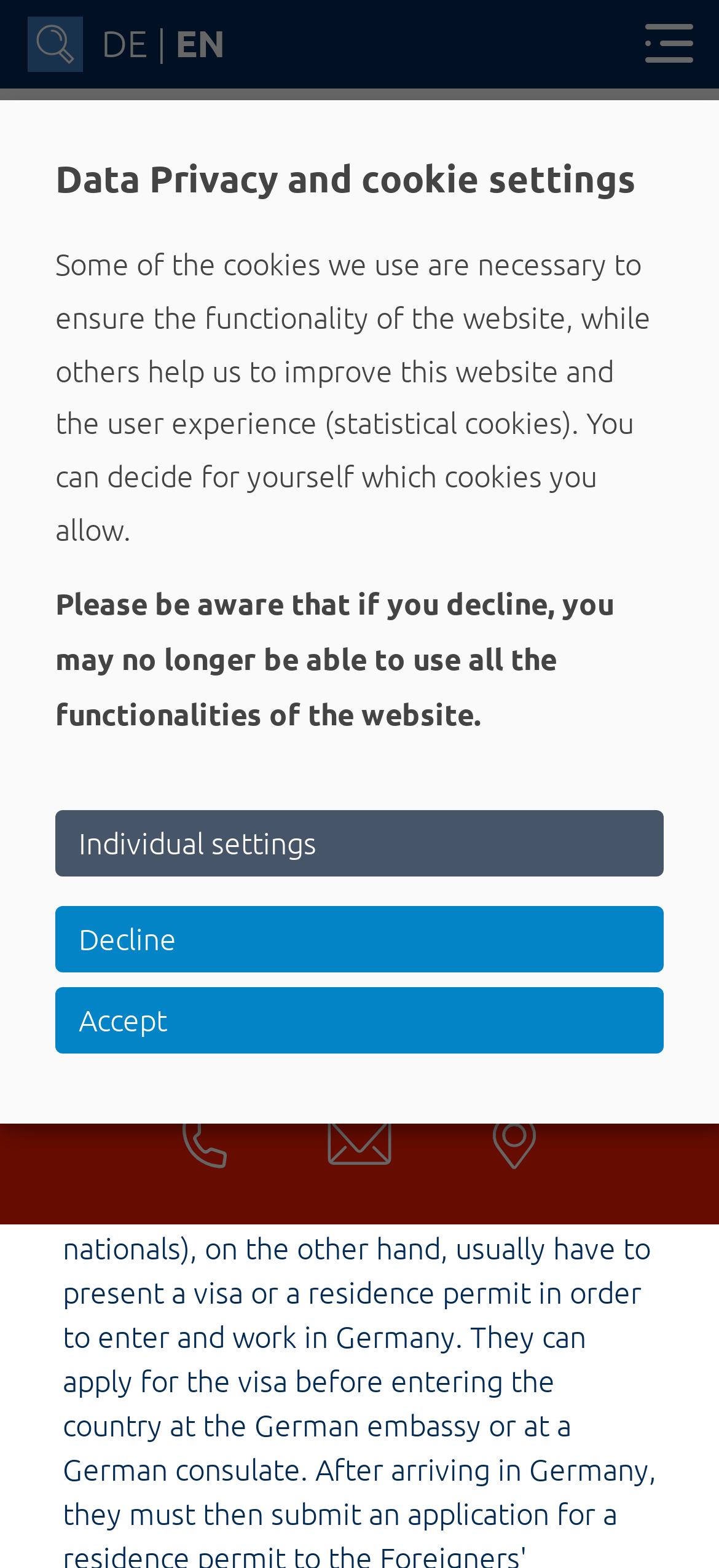From the image, can you give a detailed response to the question below:
What is the purpose of the search bar?

I inferred this from the presence of a search bar with a 'Search' button and a placeholder text 'Search term', which suggests that users can input keywords to search for relevant content on the website.